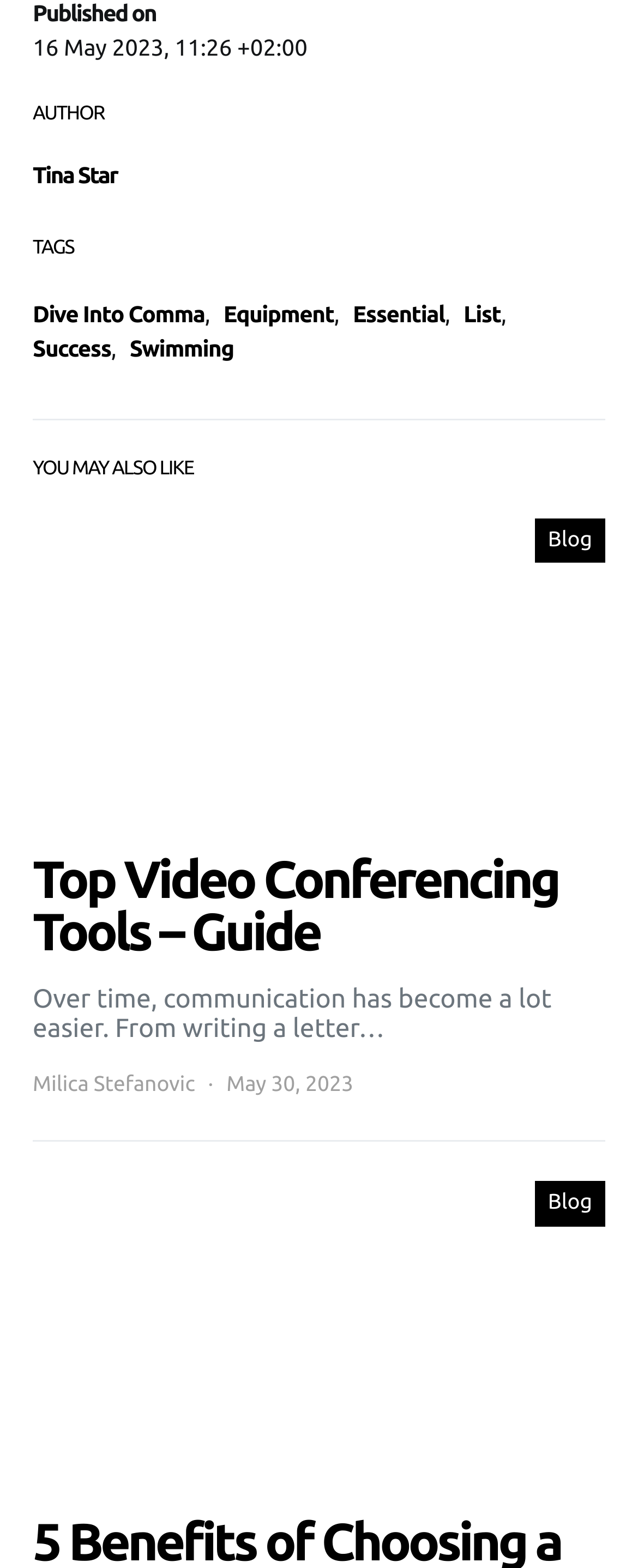Please determine the bounding box coordinates for the element that should be clicked to follow these instructions: "Click on the author's name".

[0.051, 0.103, 0.184, 0.12]